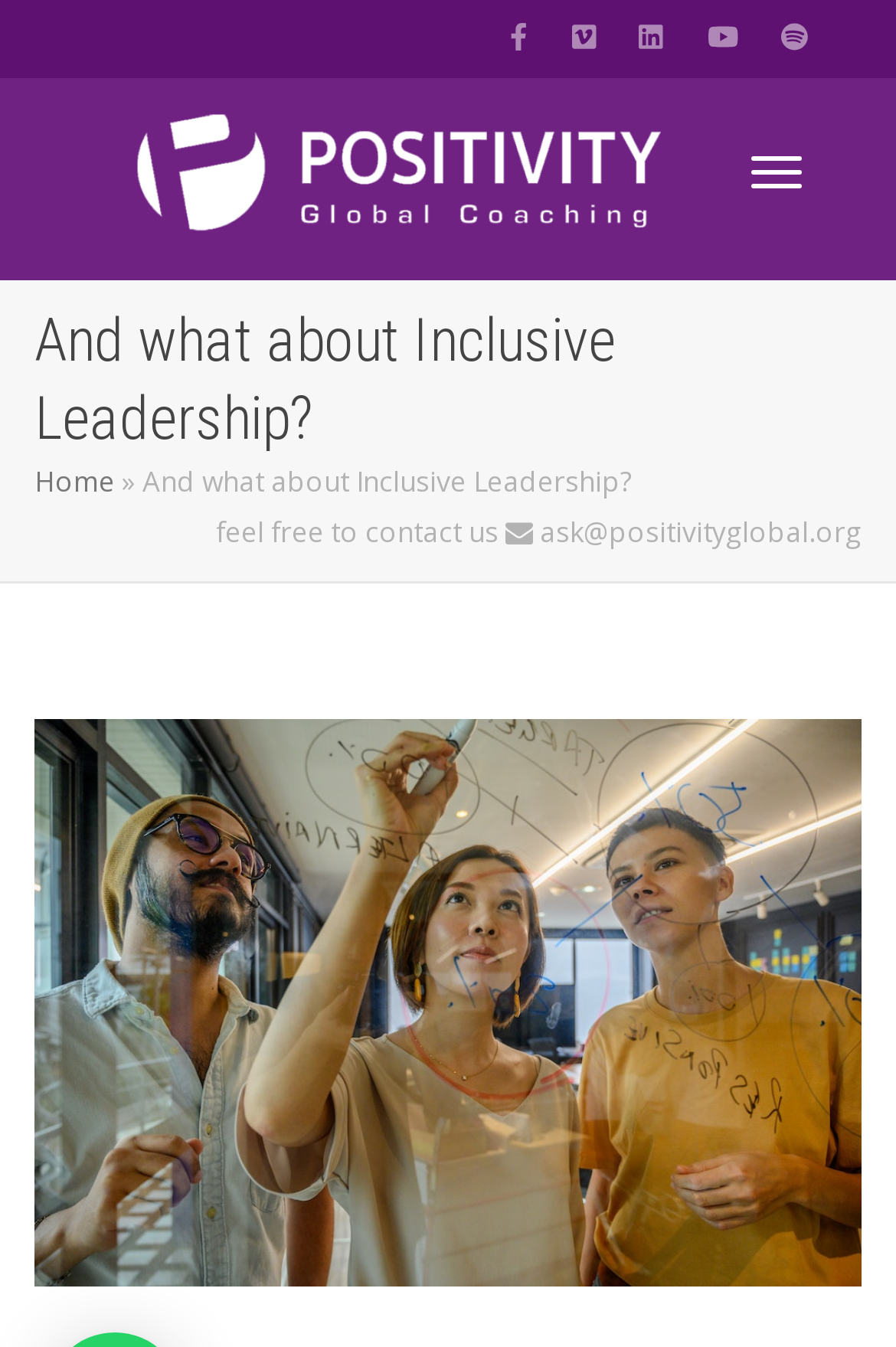Respond with a single word or phrase:
What is the text of the button in the top right corner?

Toggle navigation